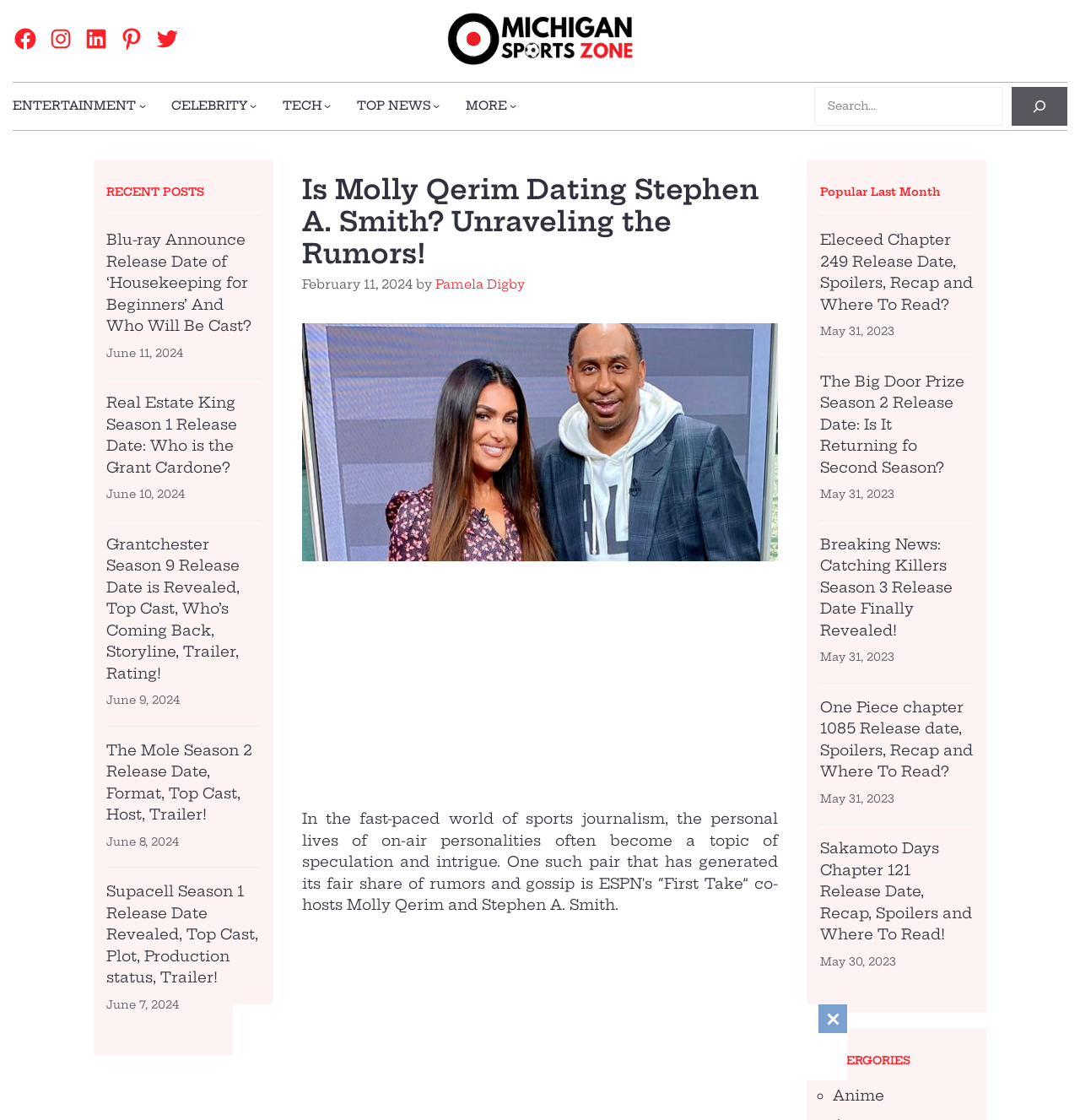Given the webpage screenshot and the description, determine the bounding box coordinates (top-left x, top-left y, bottom-right x, bottom-right y) that define the location of the UI element matching this description: name="s" placeholder="Search..."

[0.754, 0.077, 0.929, 0.112]